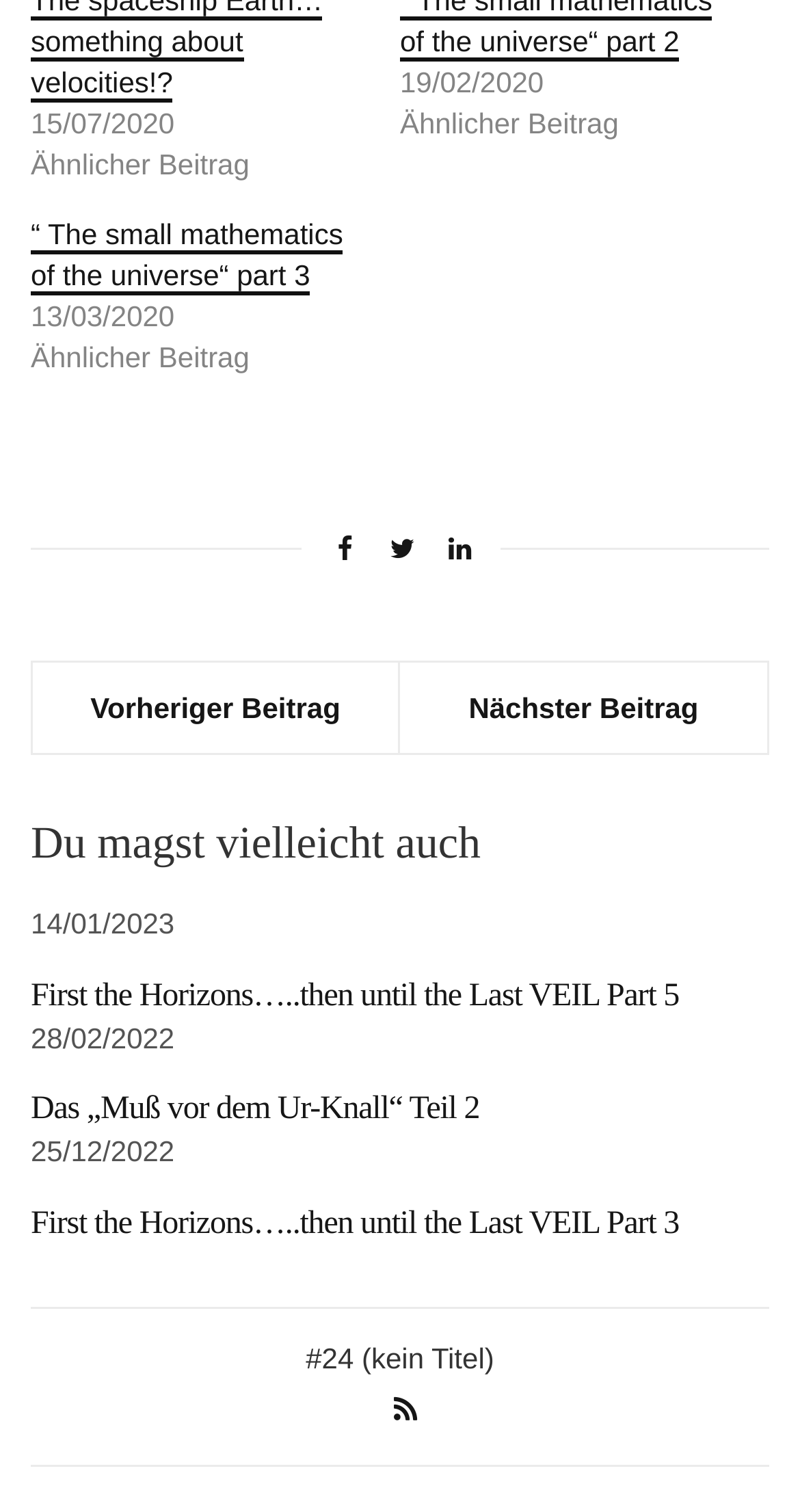Indicate the bounding box coordinates of the clickable region to achieve the following instruction: "View similar post."

[0.038, 0.098, 0.312, 0.12]